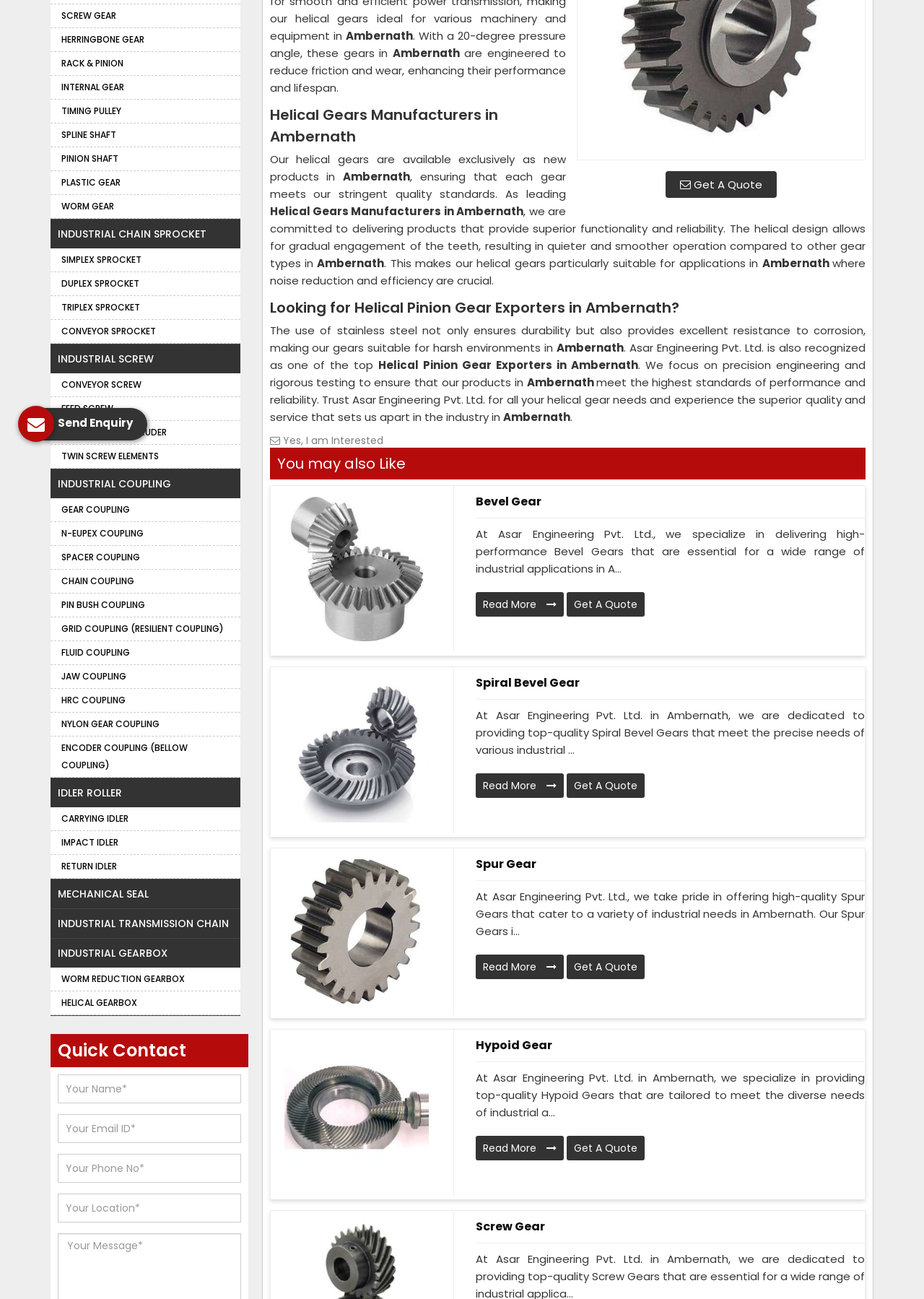Determine the bounding box coordinates for the UI element described. Format the coordinates as (top-left x, top-left y, bottom-right x, bottom-right y) and ensure all values are between 0 and 1. Element description: title="Spiral Bevel Gear"

[0.293, 0.522, 0.479, 0.633]